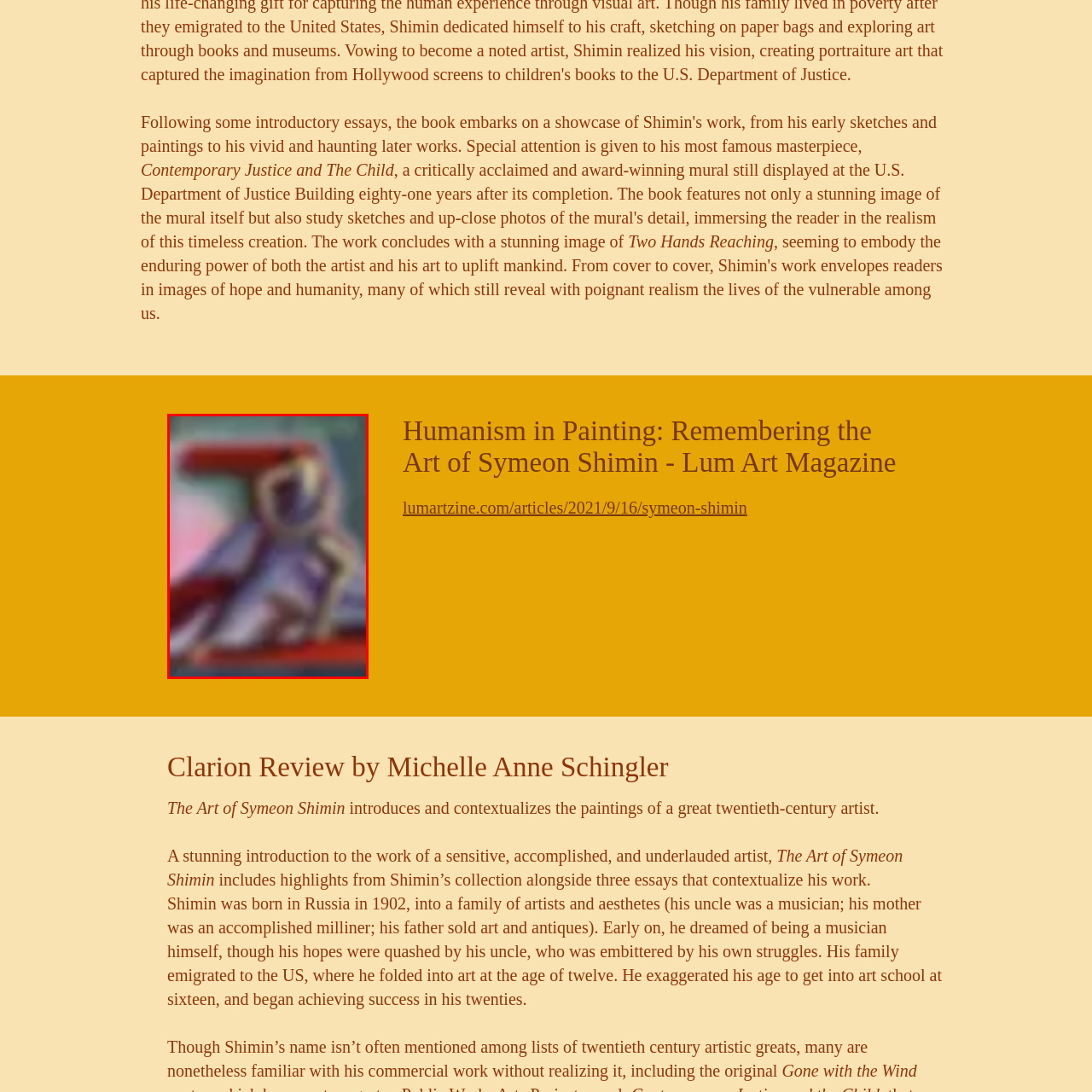What is the theme of the magazine cover?
Please analyze the image within the red bounding box and offer a comprehensive answer to the question.

The theme of the magazine cover is 'Humanism in Painting' as it is focused on the artist Symeon Shimin, and the caption mentions that the artwork visually embodies the powerful interplay between the artist and his artistic expression, aiming to uplift the spirit of humanity.